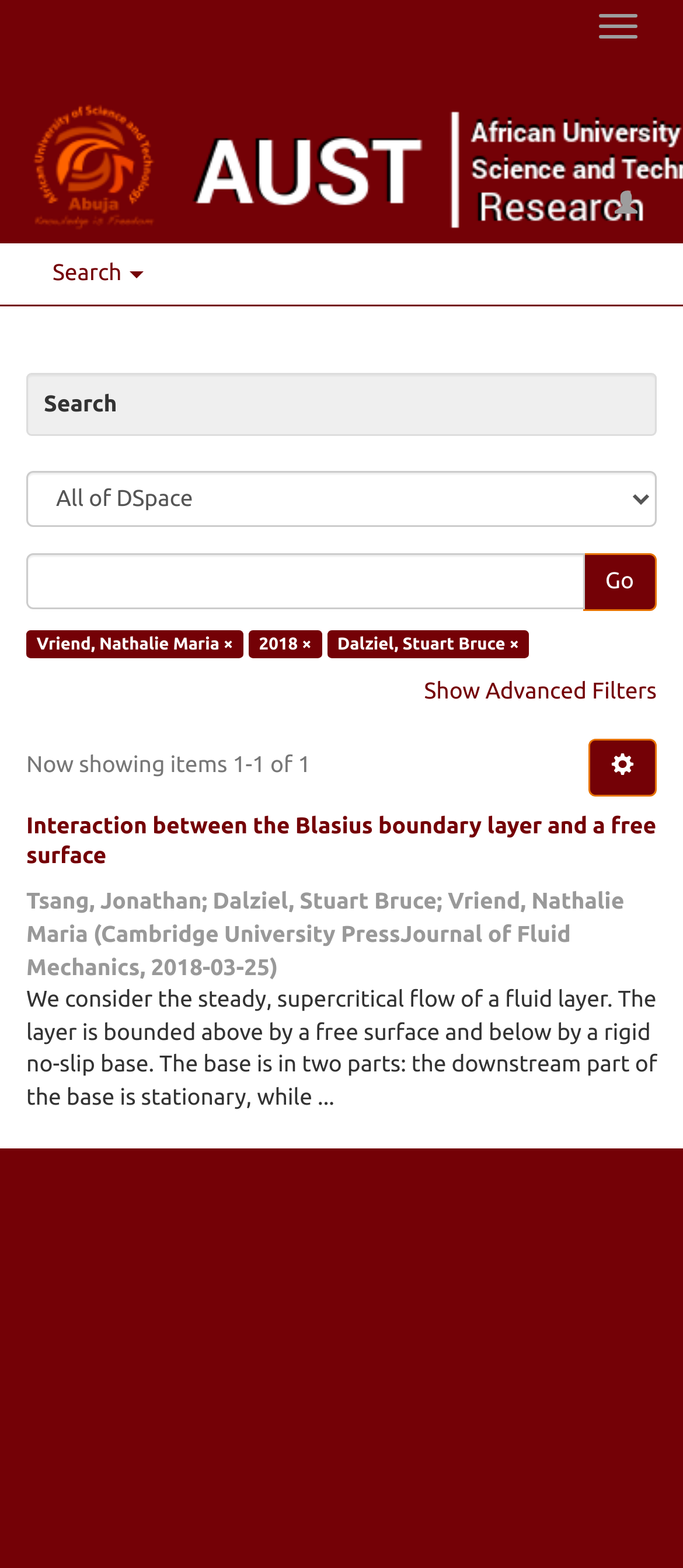Provide the bounding box coordinates for the UI element that is described as: "Go".

[0.853, 0.353, 0.962, 0.39]